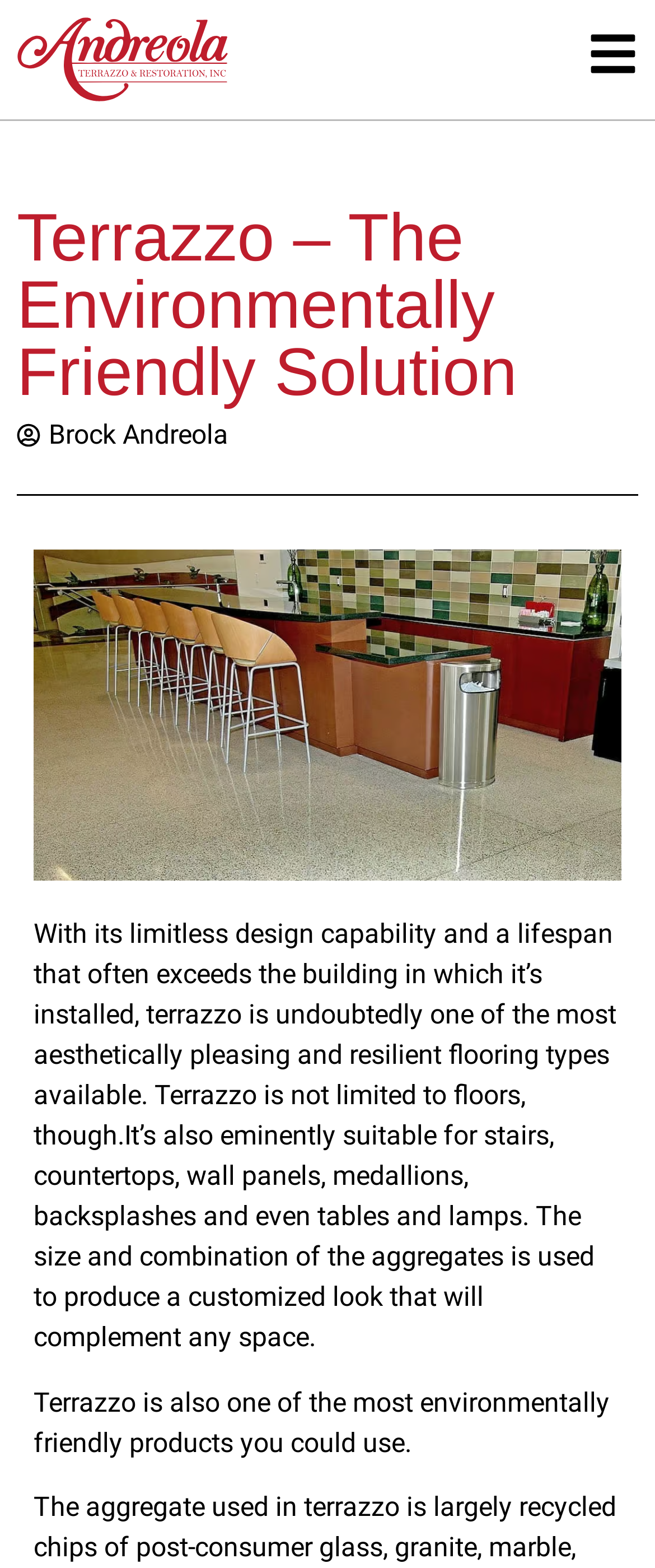Respond to the question with just a single word or phrase: 
What are some possible uses of terrazzo?

Floors, stairs, countertops, etc.